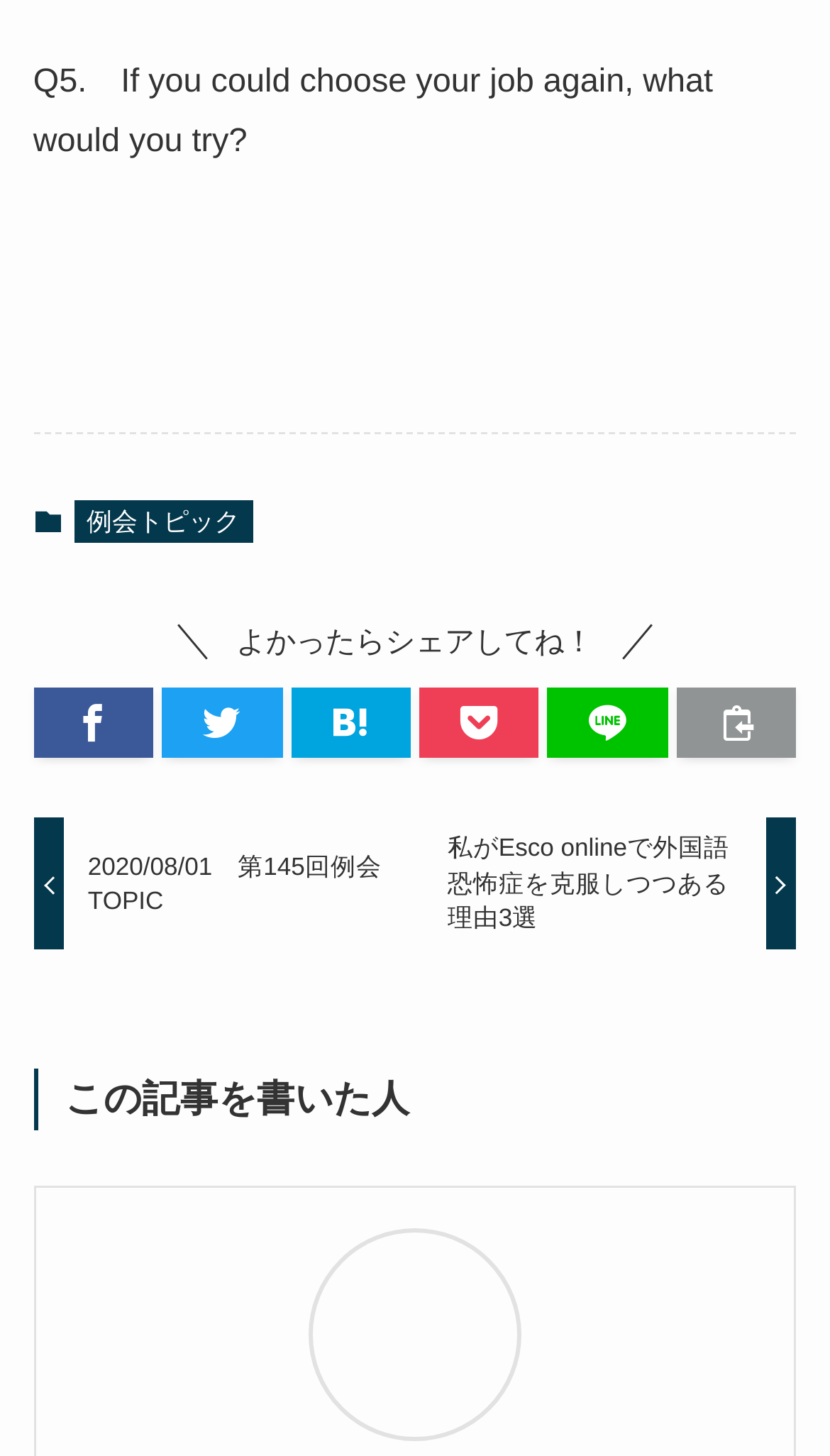Find the bounding box coordinates of the clickable area required to complete the following action: "Click the button with a heart icon".

[0.04, 0.472, 0.185, 0.521]